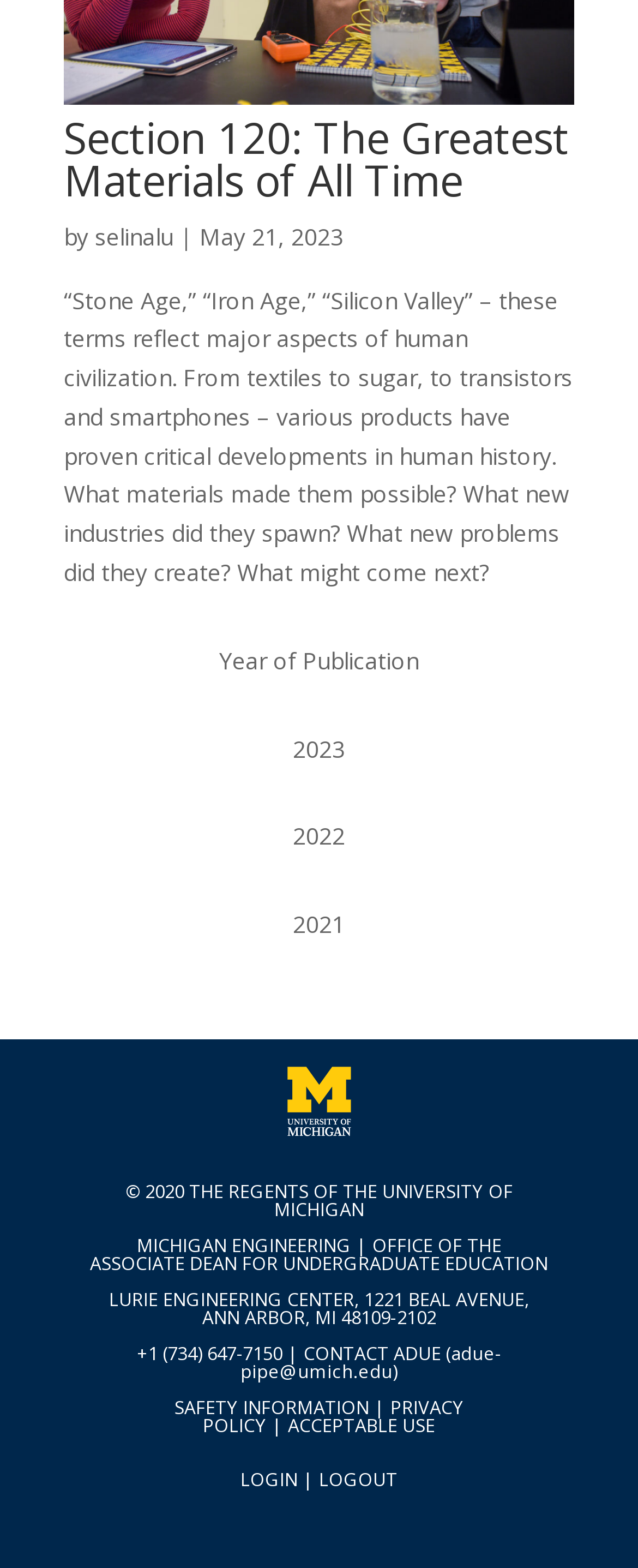Find the bounding box coordinates of the clickable area that will achieve the following instruction: "Click on the link to Section 120: The Greatest Materials of All Time".

[0.1, 0.051, 0.9, 0.071]